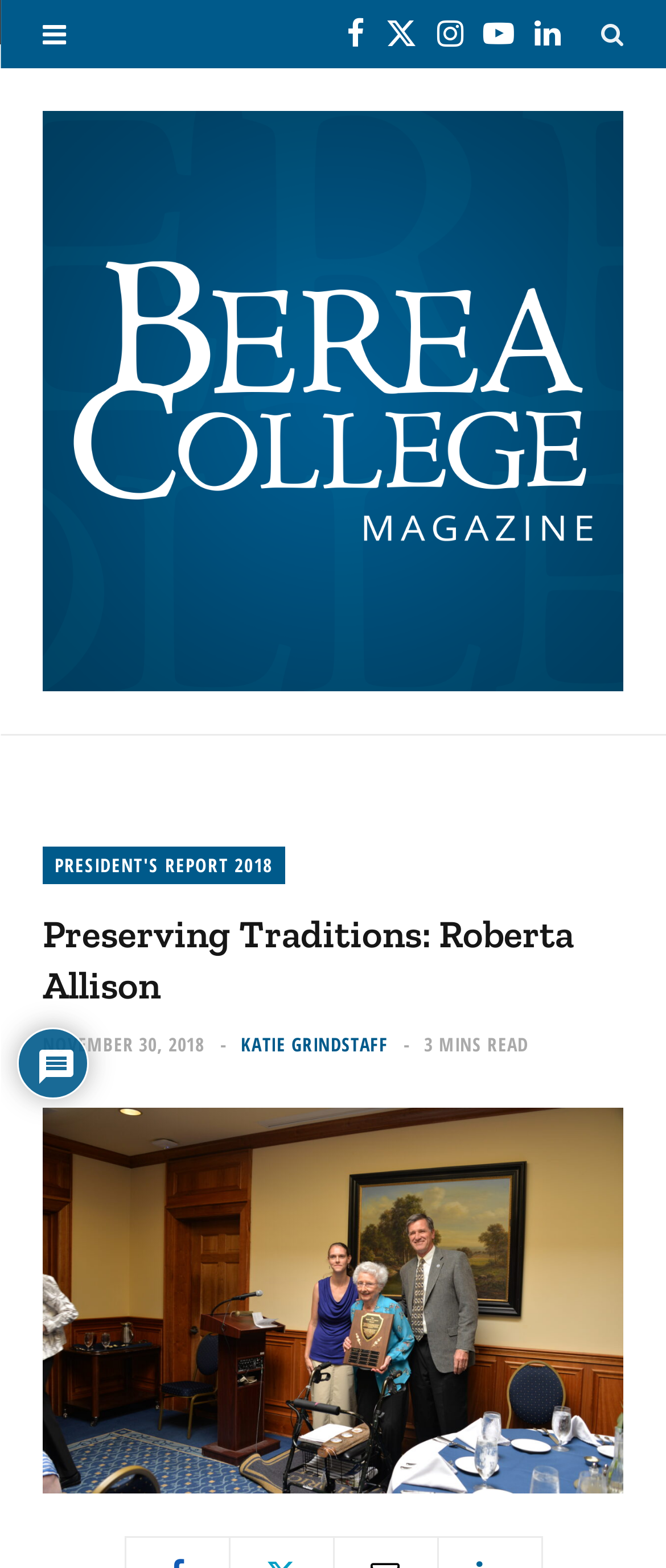What is the name of the college magazine?
Give a thorough and detailed response to the question.

I found the answer by looking at the link element with the text 'Berea College Magazine' which is located at the top of the webpage, indicating that it is the name of the college magazine.